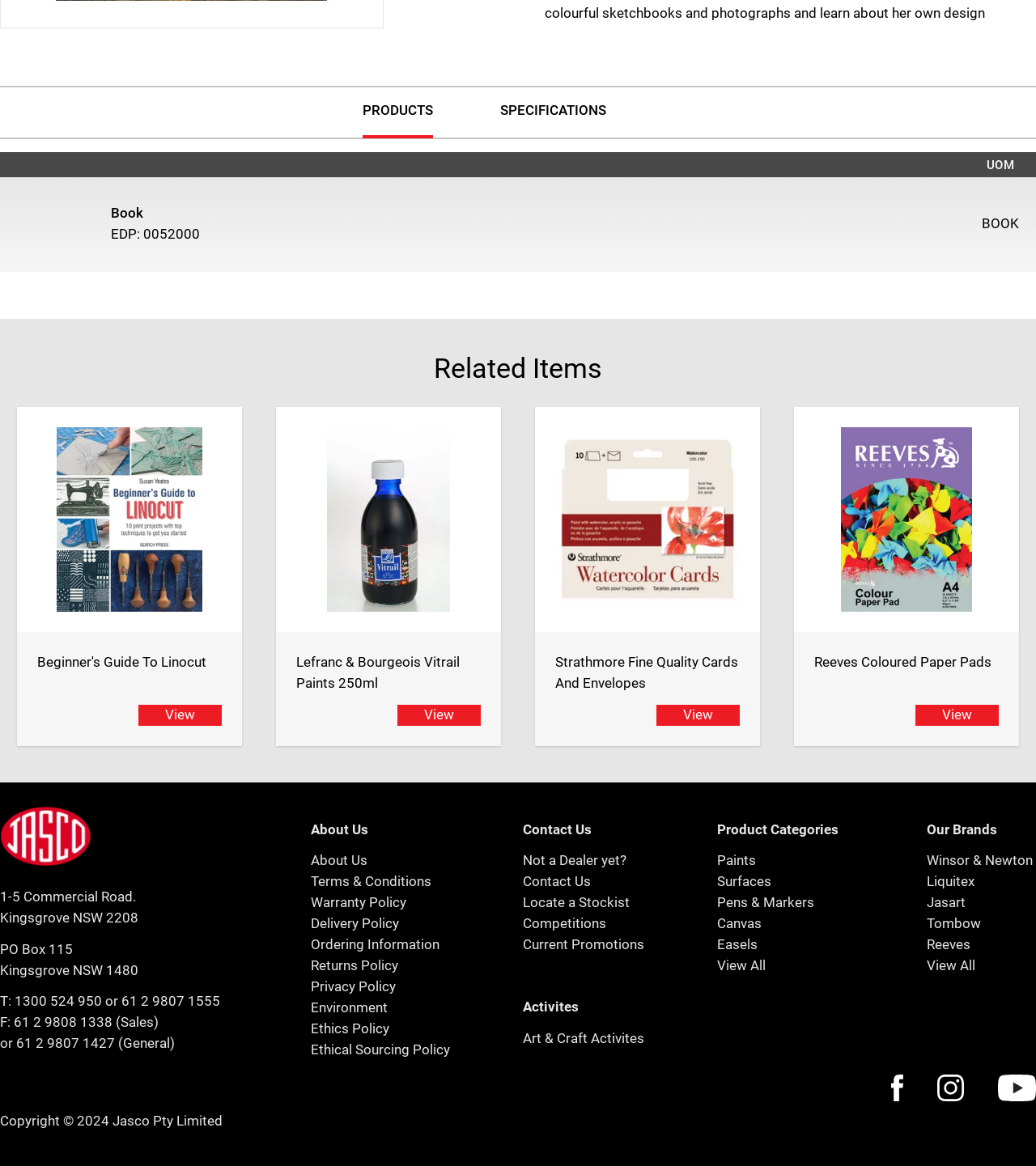Show the bounding box coordinates for the HTML element described as: "parent_node: Beginner's Guide To Linocut".

[0.016, 0.349, 0.234, 0.542]